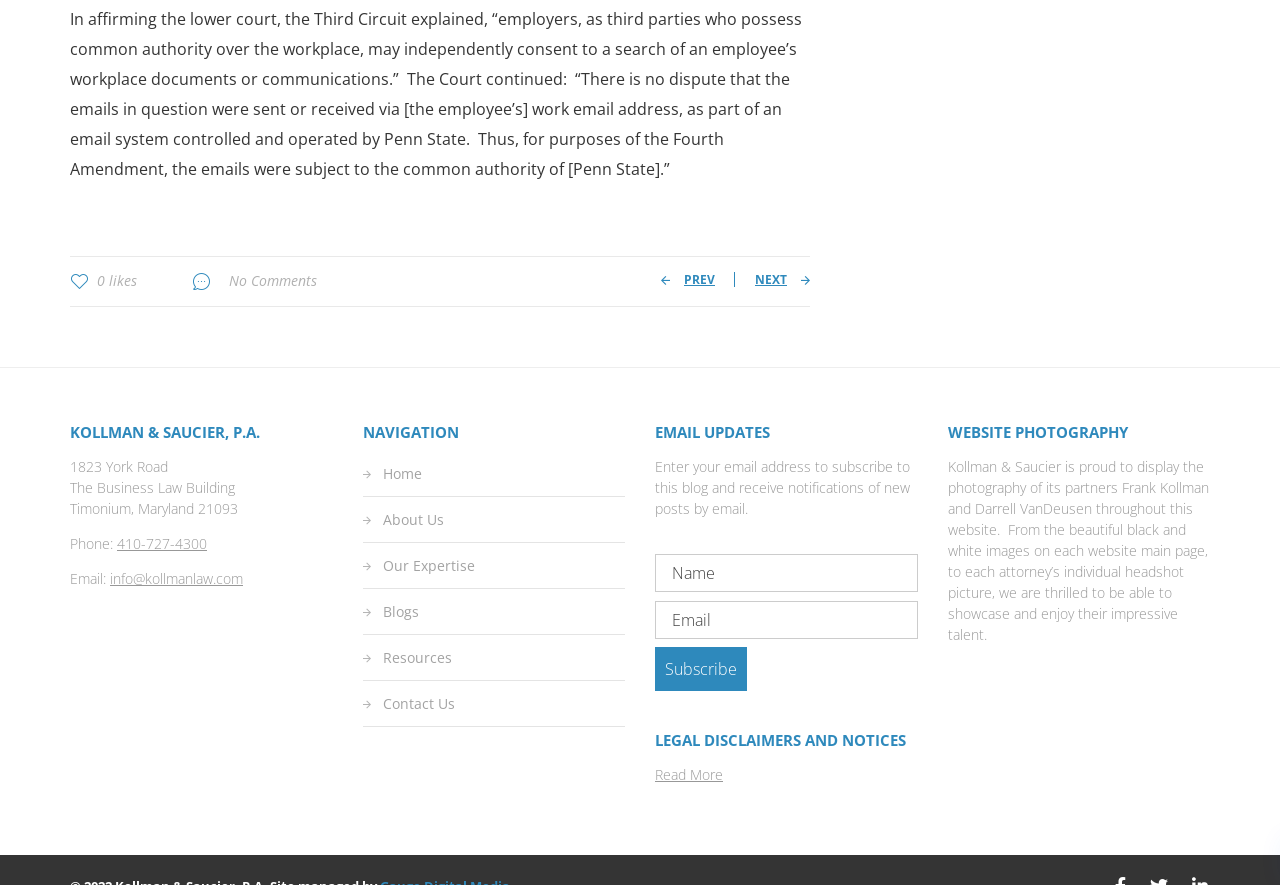Bounding box coordinates are specified in the format (top-left x, top-left y, bottom-right x, bottom-right y). All values are floating point numbers bounded between 0 and 1. Please provide the bounding box coordinate of the region this sentence describes: About Us

[0.299, 0.577, 0.346, 0.598]